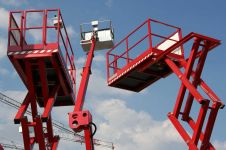Give a thorough description of the image, including any visible elements and their relationships.

The image features two red mobile elevated working platforms, commonly known as cherry pickers, positioned against a partly cloudy blue sky. Both platforms are elevated, showcasing their sturdy design and safety features, including guardrails. These machines are essential for various tasks that require working at height, often utilized in construction, maintenance, and outdoor events. The equipment emphasizes the importance of safety and training, particularly highlighted in courses like the "IPAF 1a & 1b Operator Training Course," which focuses on the safe operation of such machinery.